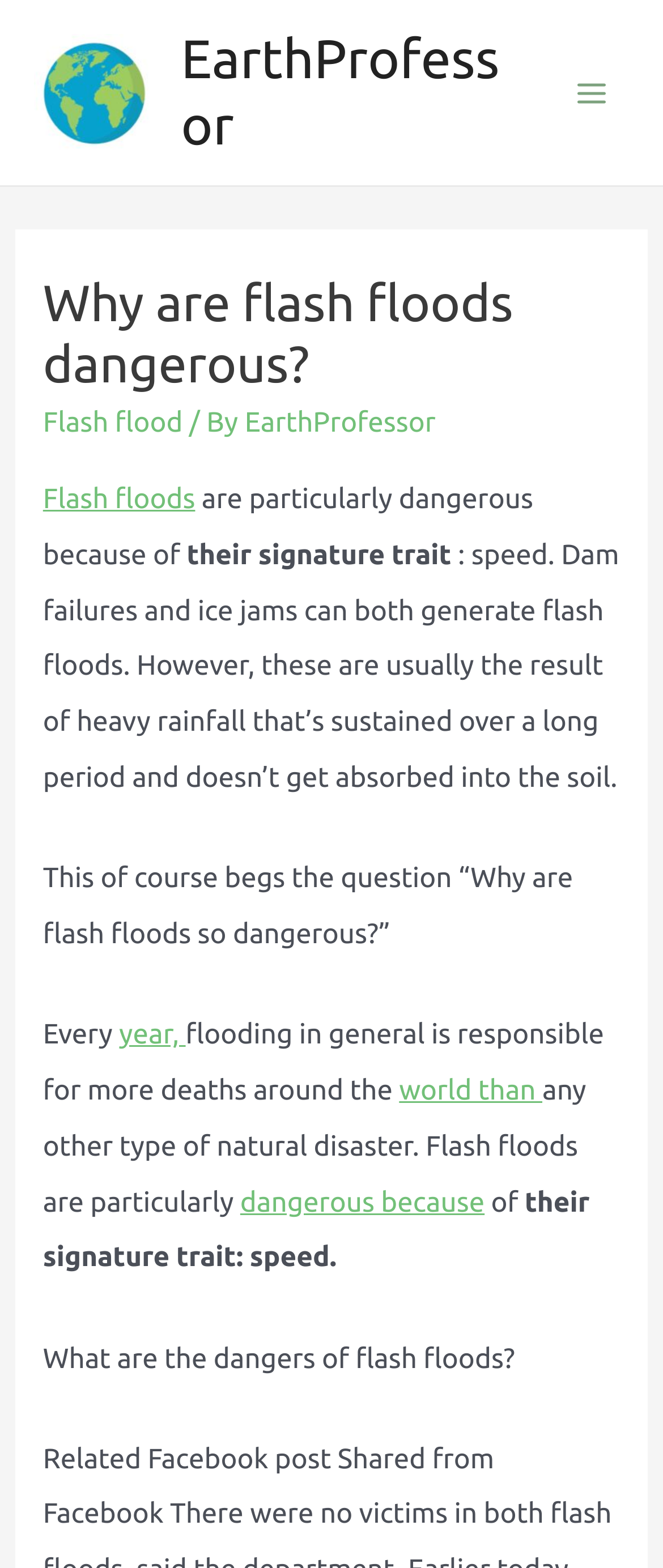Determine the bounding box coordinates for the clickable element to execute this instruction: "Open the 'Main Menu'". Provide the coordinates as four float numbers between 0 and 1, i.e., [left, top, right, bottom].

[0.834, 0.035, 0.949, 0.083]